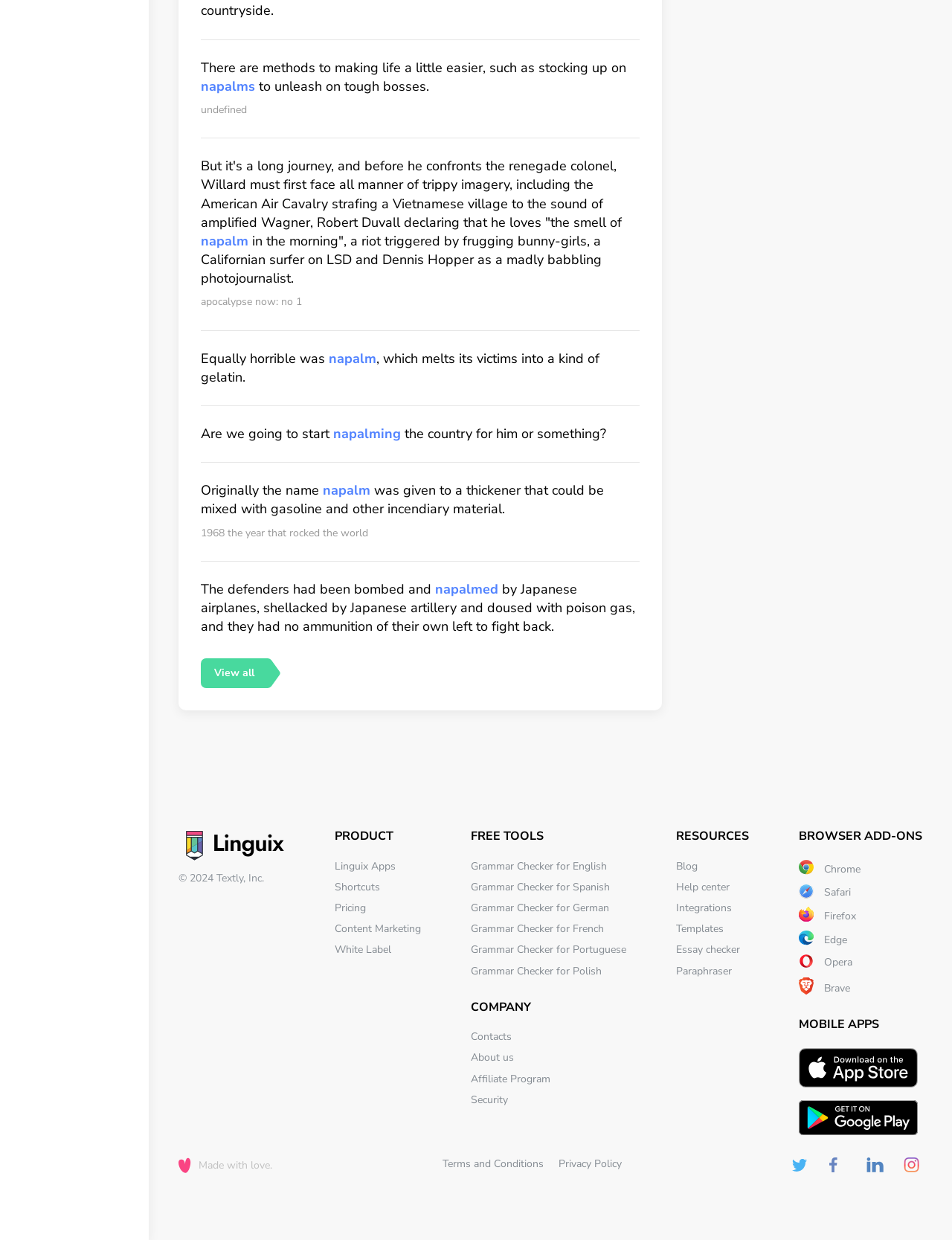Using the description "Grammar Checker for Polish", locate and provide the bounding box of the UI element.

[0.495, 0.777, 0.632, 0.789]